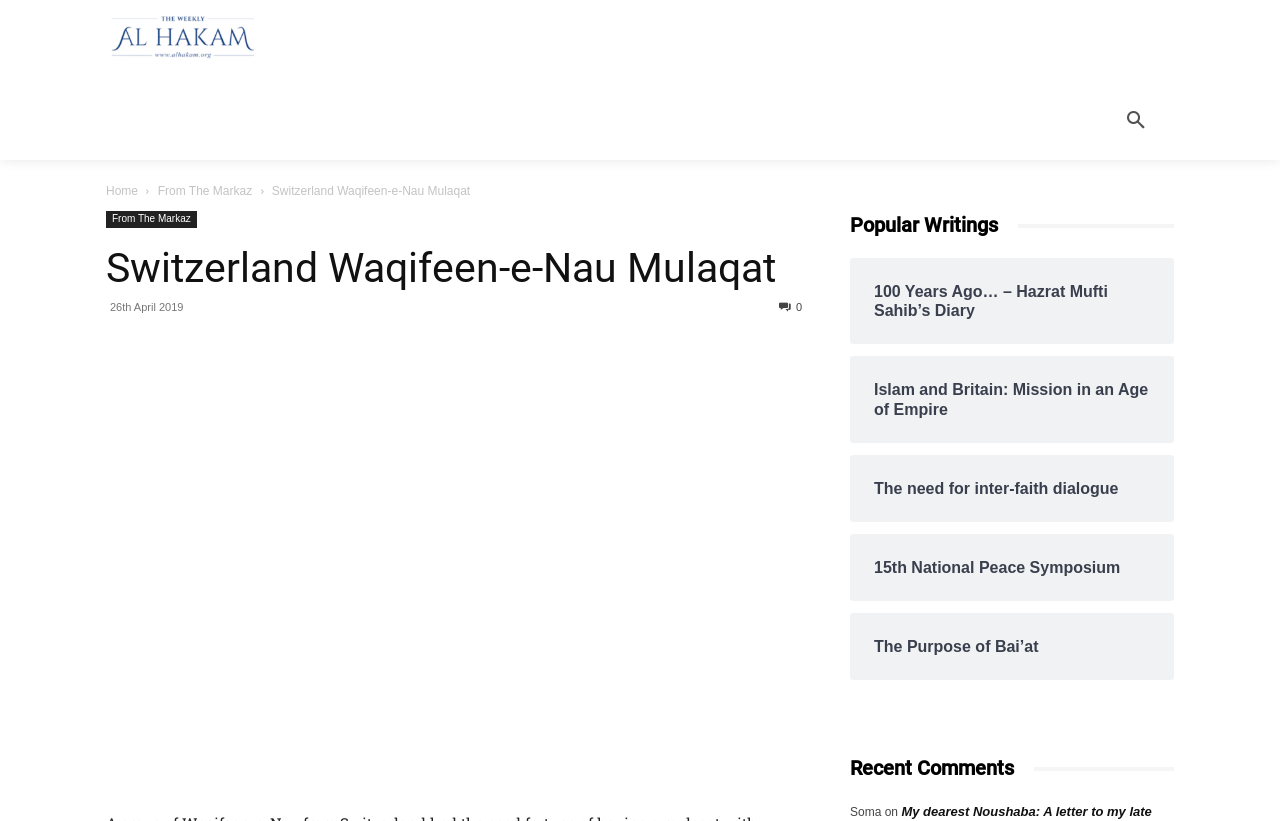Provide a one-word or short-phrase answer to the question:
How many popular writings are listed?

5